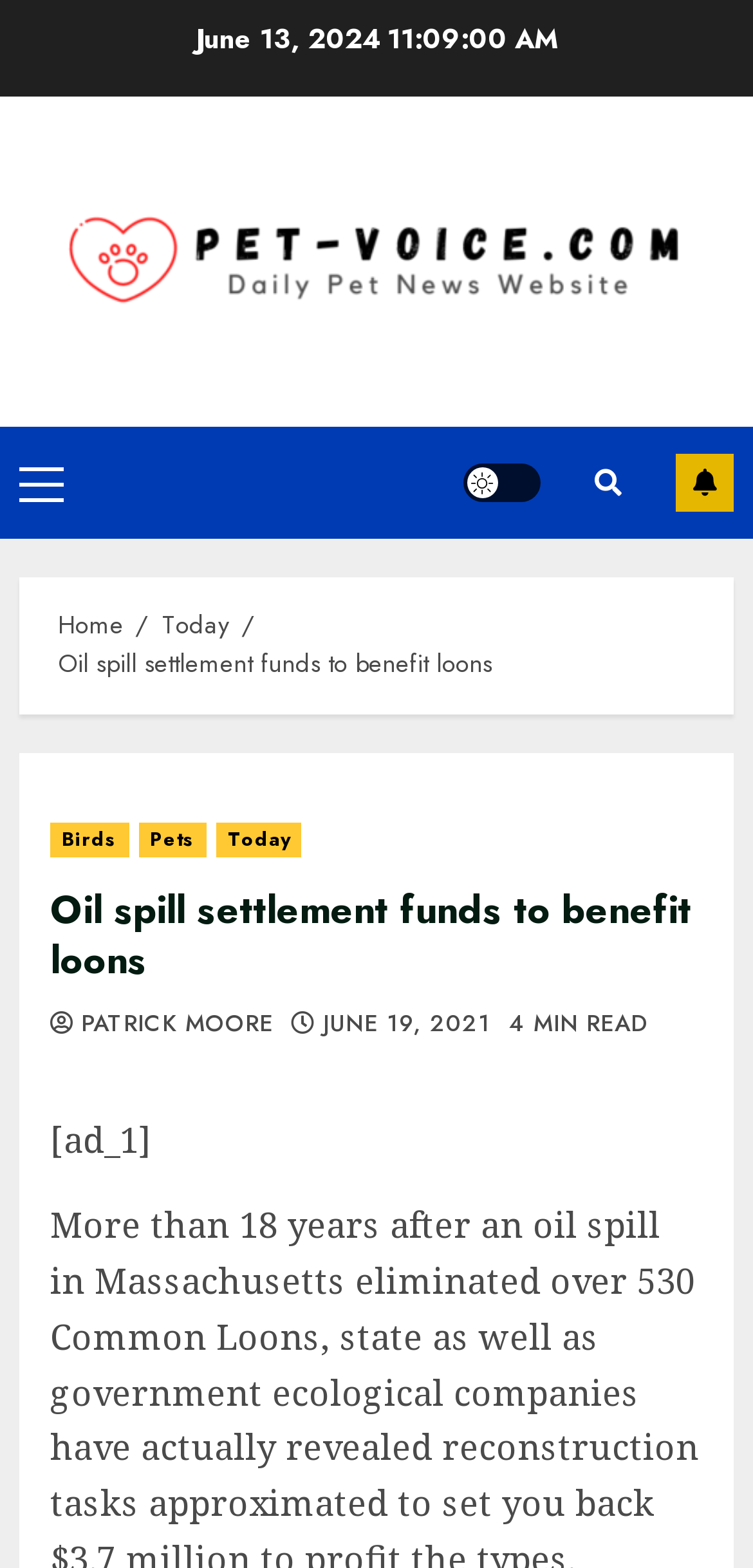What is the estimated reading time of the article?
With the help of the image, please provide a detailed response to the question.

I found the estimated reading time of the article by looking at the StaticText '4 MIN READ' which is located below the links 'Birds', 'Pets', and 'Today'.